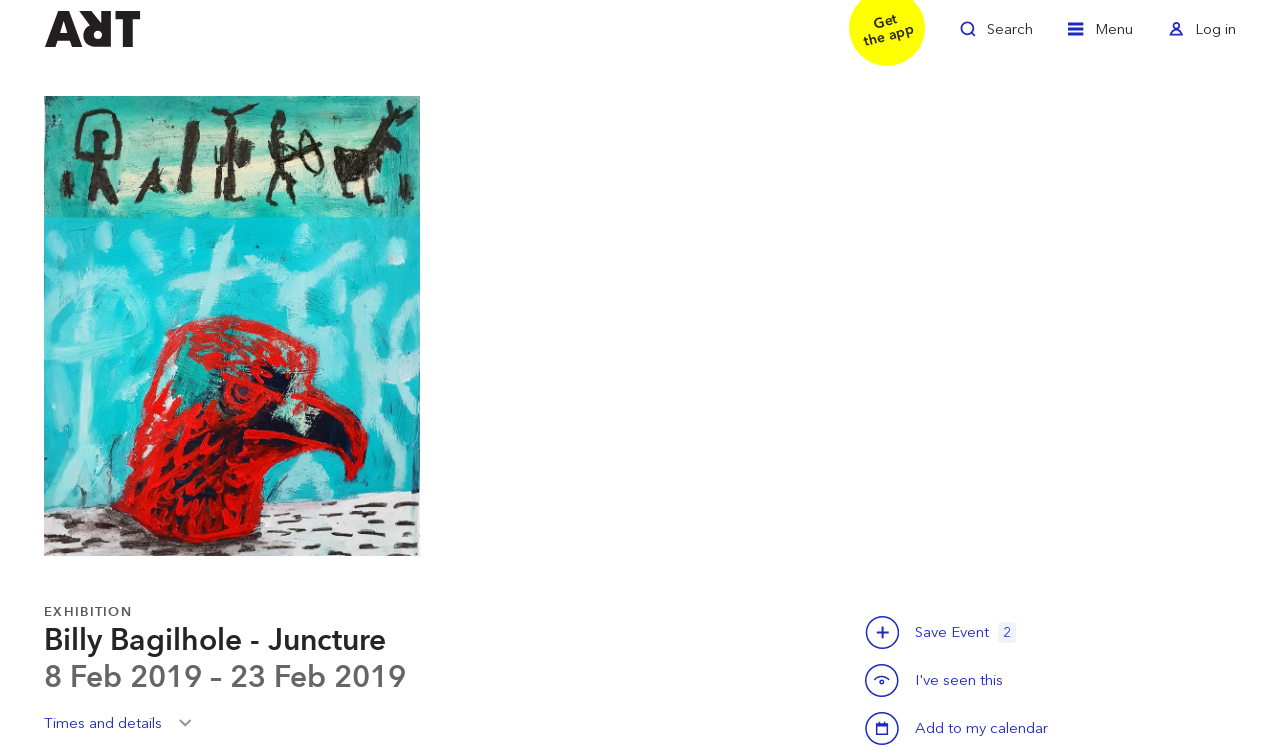Locate the bounding box of the UI element described by: "aria-label="Zoom in"" in the given webpage screenshot.

[0.034, 0.127, 0.328, 0.738]